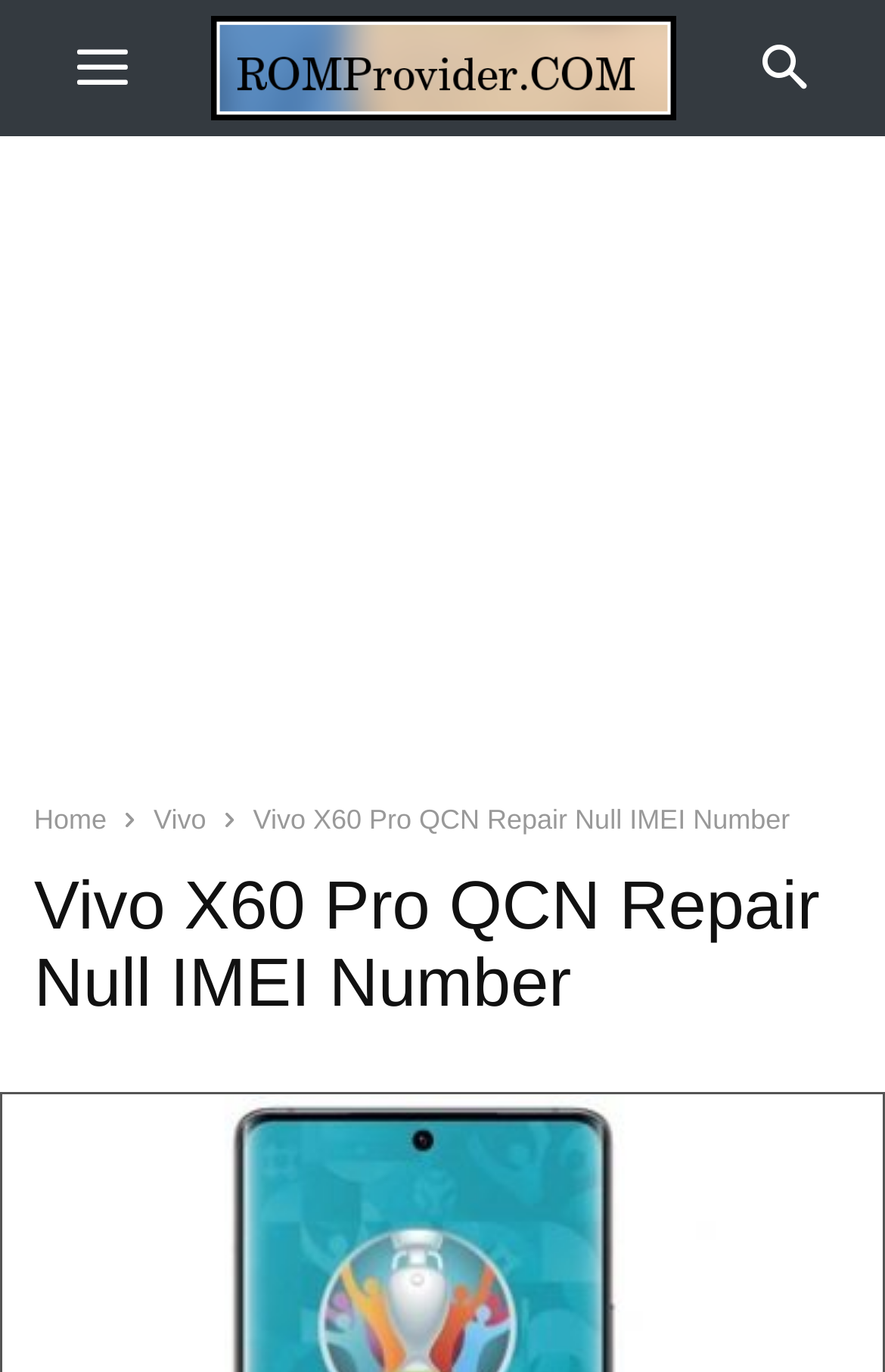What is the name of the website?
Please use the image to provide an in-depth answer to the question.

The webpage has a logo or branding element that displays the text 'ROMProvider.com', which suggests that this is the name of the website.